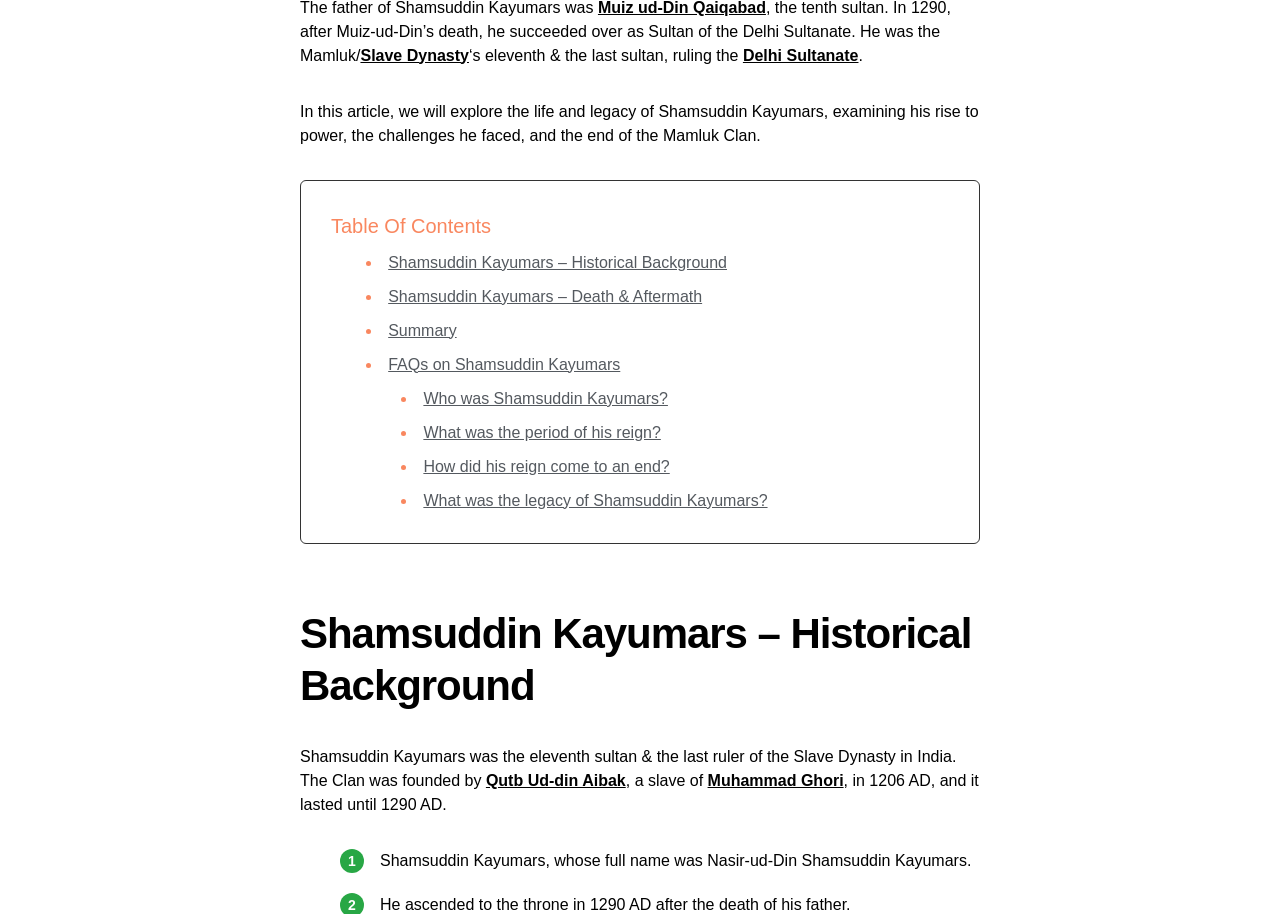Please identify the bounding box coordinates of the element that needs to be clicked to execute the following command: "Read about 'Shamsuddin Kayumars – Historical Background'". Provide the bounding box using four float numbers between 0 and 1, formatted as [left, top, right, bottom].

[0.234, 0.665, 0.766, 0.78]